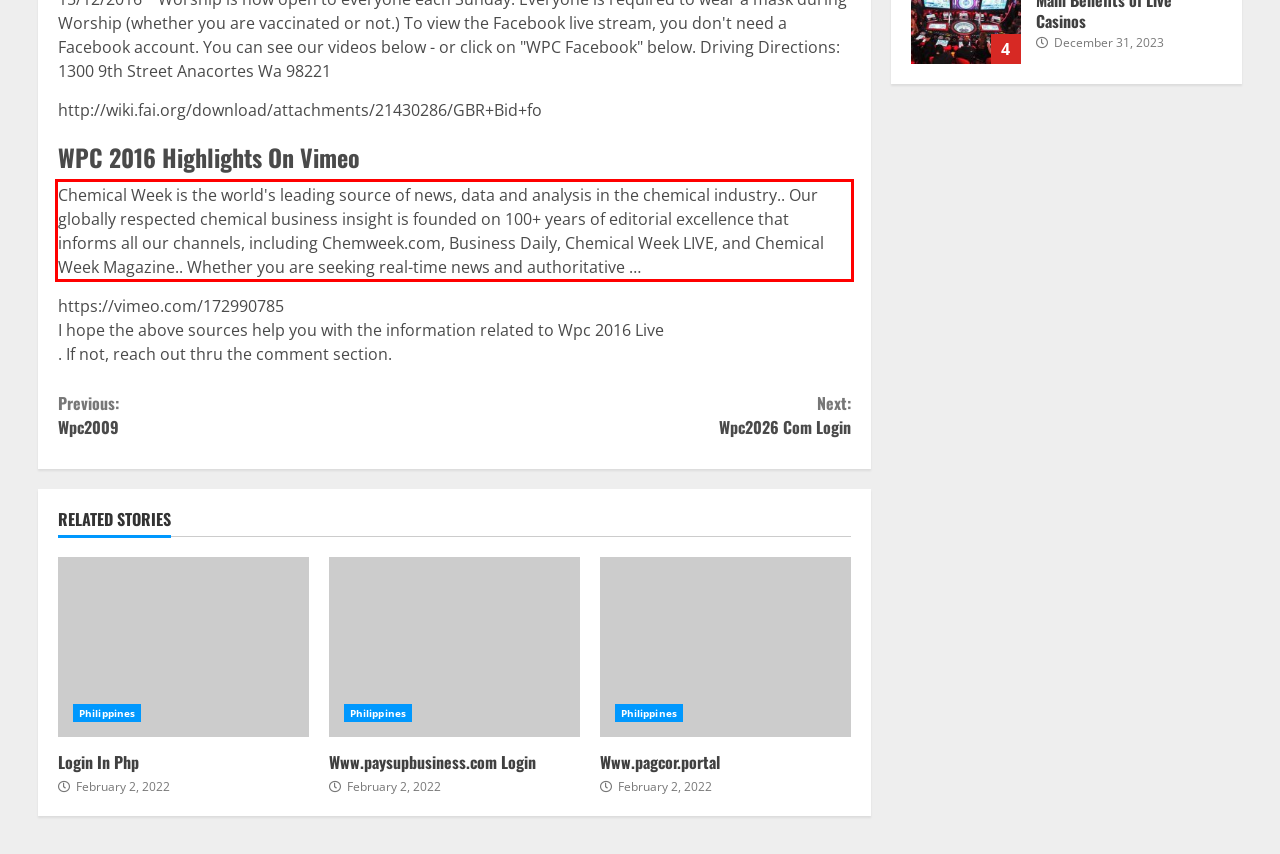You have a screenshot of a webpage where a UI element is enclosed in a red rectangle. Perform OCR to capture the text inside this red rectangle.

Chemical Week is the world's leading source of news, data and analysis in the chemical industry.. Our globally respected chemical business insight is founded on 100+ years of editorial excellence that informs all our channels, including Chemweek.com, Business Daily, Chemical Week LIVE, and Chemical Week Magazine.. Whether you are seeking real-time news and authoritative …